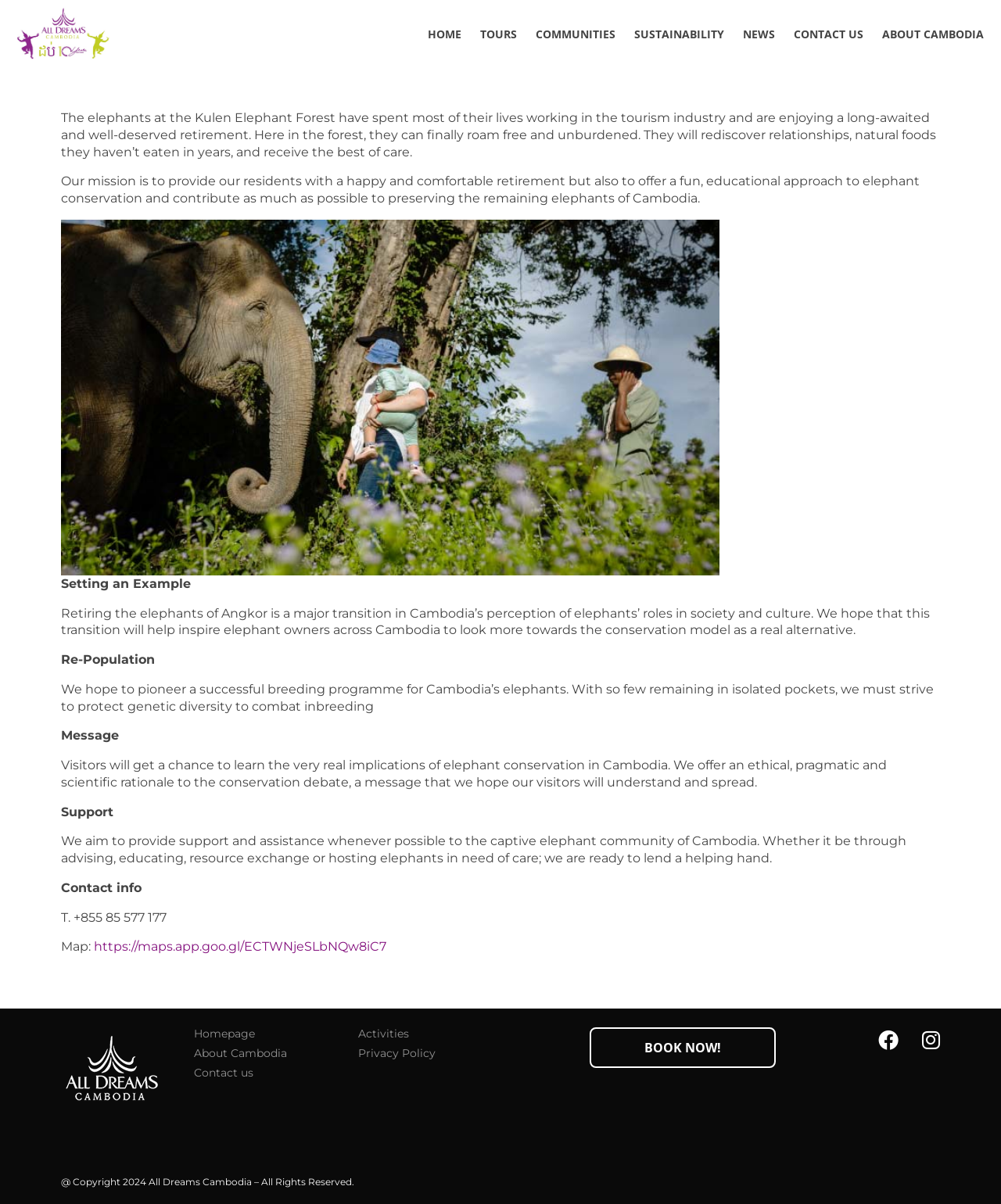Predict the bounding box for the UI component with the following description: "HOME".

[0.427, 0.022, 0.461, 0.058]